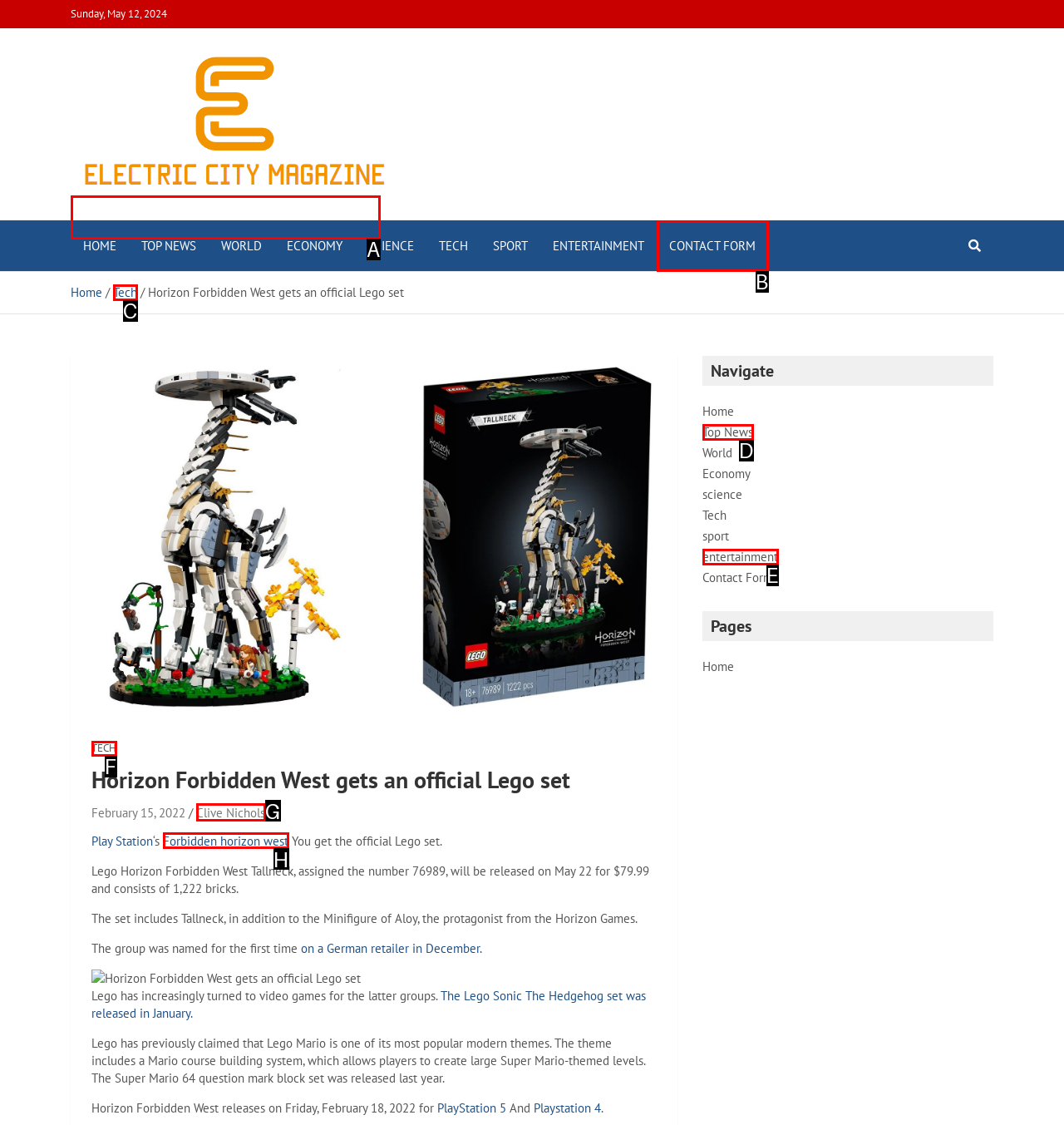Select the option that matches the description: Electric City Magazine. Answer with the letter of the correct option directly.

A